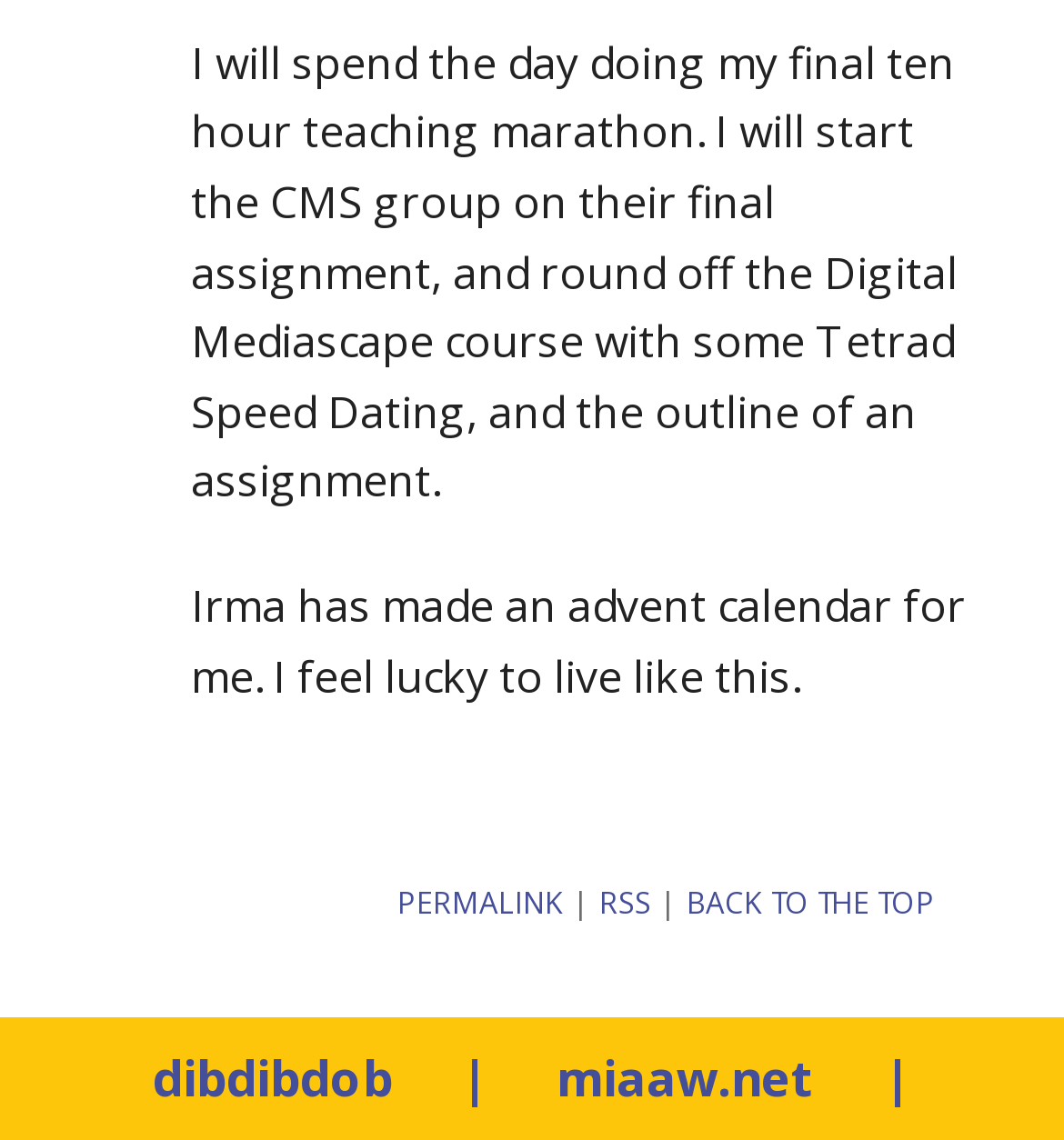Using the provided description: "BACK TO THE TOP", find the bounding box coordinates of the corresponding UI element. The output should be four float numbers between 0 and 1, in the format [left, top, right, bottom].

[0.645, 0.773, 0.878, 0.809]